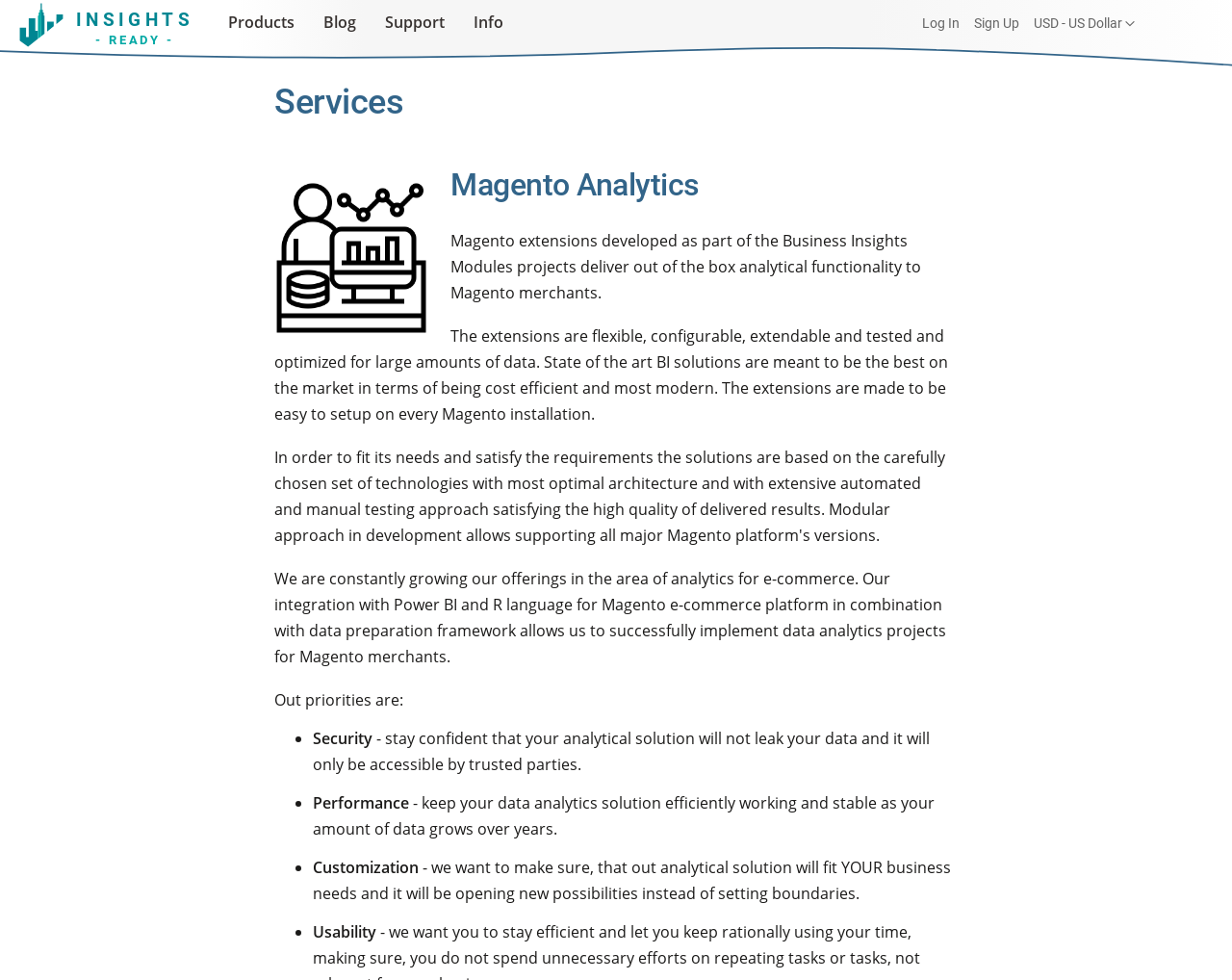Identify the bounding box coordinates of the element that should be clicked to fulfill this task: "Select currency". The coordinates should be provided as four float numbers between 0 and 1, i.e., [left, top, right, bottom].

[0.839, 0.014, 0.921, 0.035]